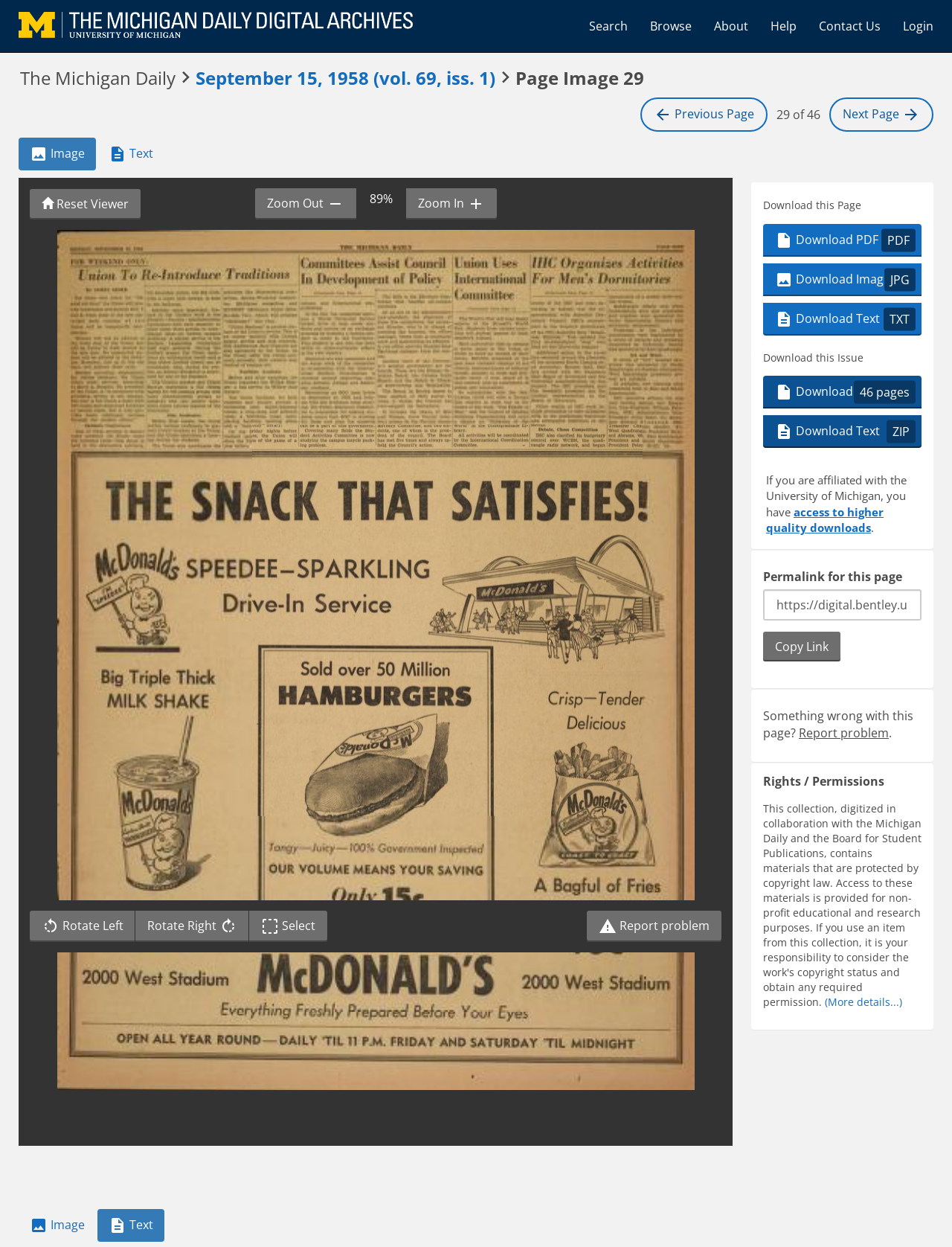What is the orientation of the tab list?
Based on the image content, provide your answer in one word or a short phrase.

Horizontal